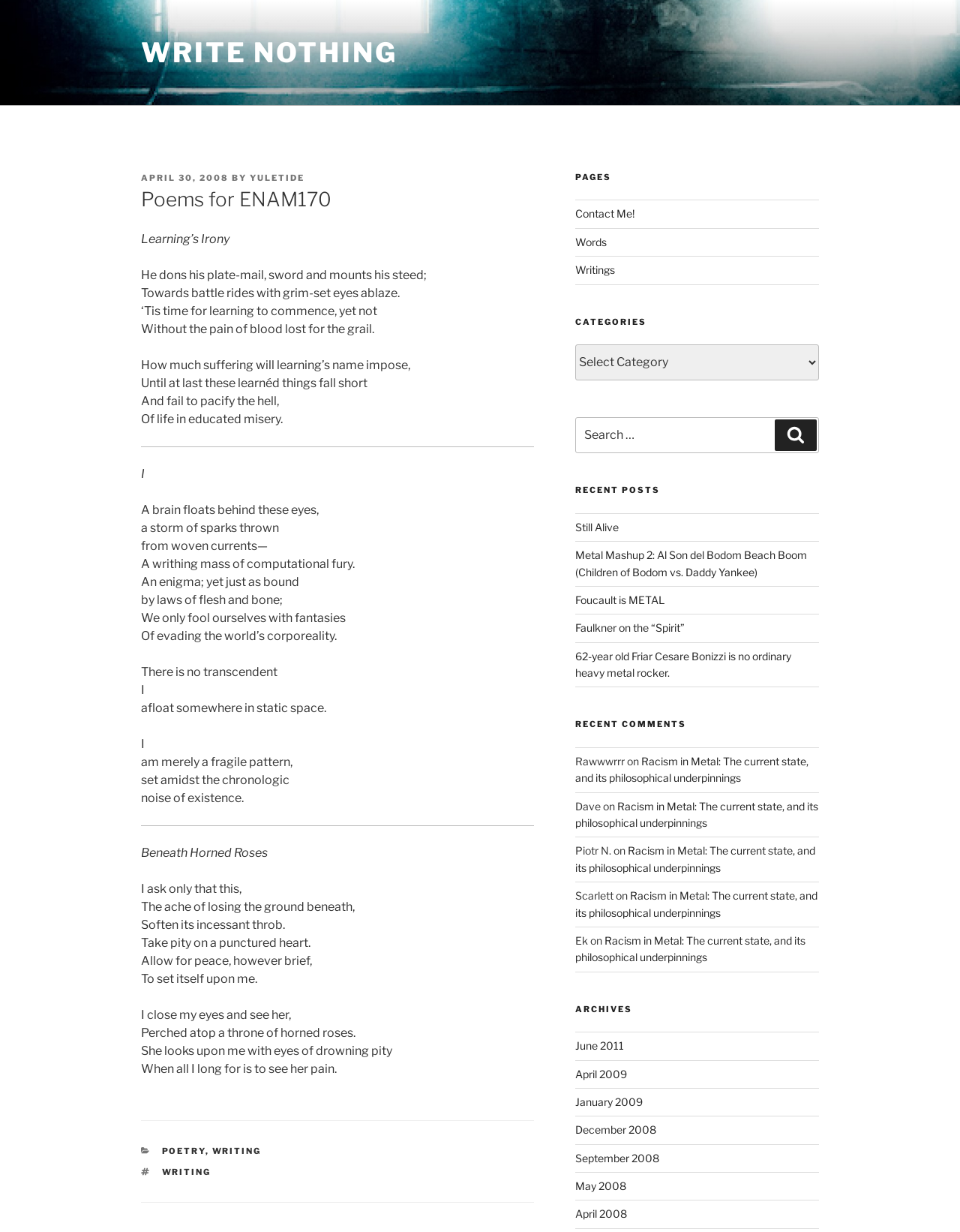Could you determine the bounding box coordinates of the clickable element to complete the instruction: "Read the 'Beneath Horned Roses' poem"? Provide the coordinates as four float numbers between 0 and 1, i.e., [left, top, right, bottom].

[0.147, 0.686, 0.279, 0.698]